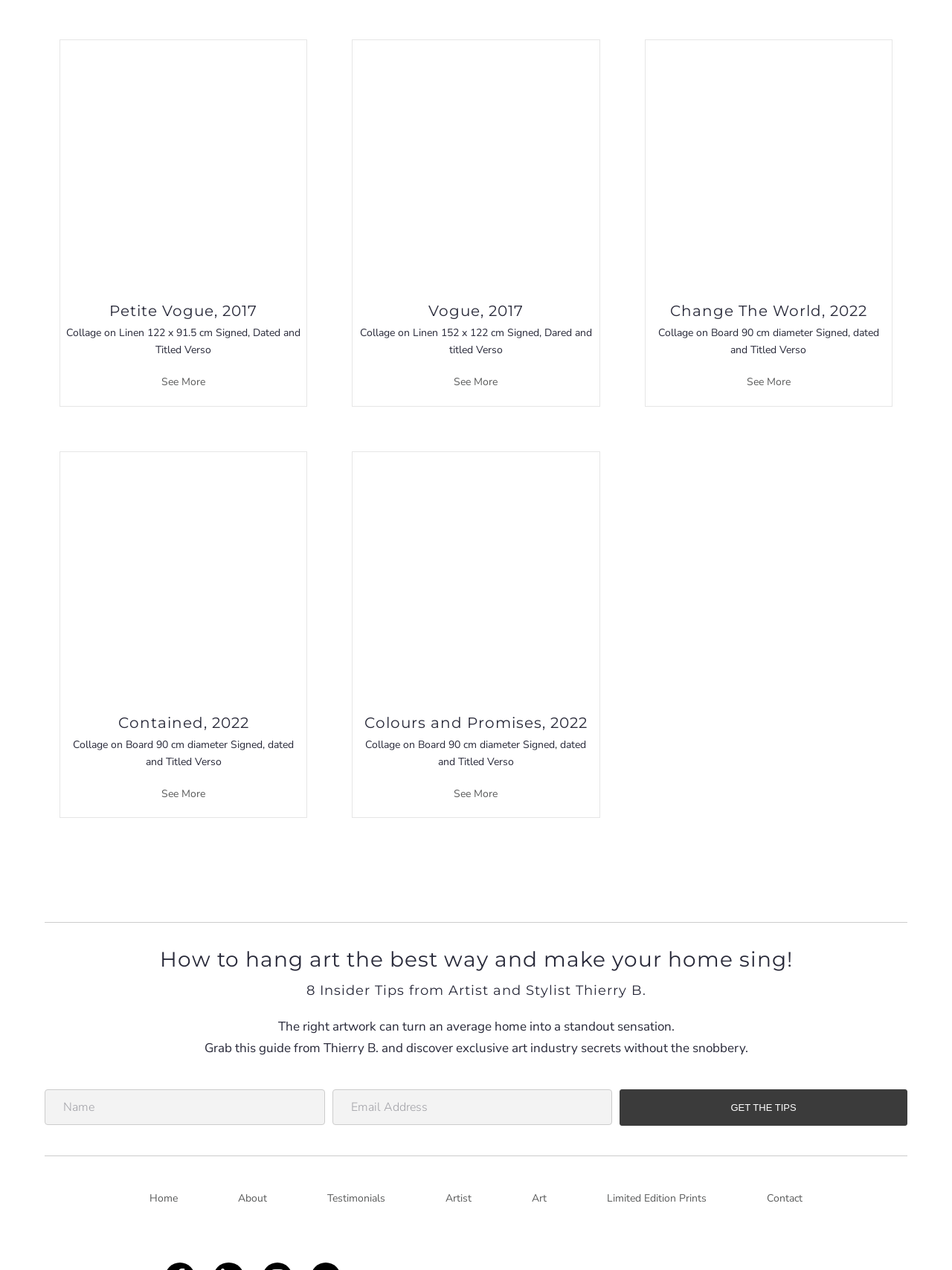Please identify the bounding box coordinates of the element's region that needs to be clicked to fulfill the following instruction: "Open a Support Ticket". The bounding box coordinates should consist of four float numbers between 0 and 1, i.e., [left, top, right, bottom].

None